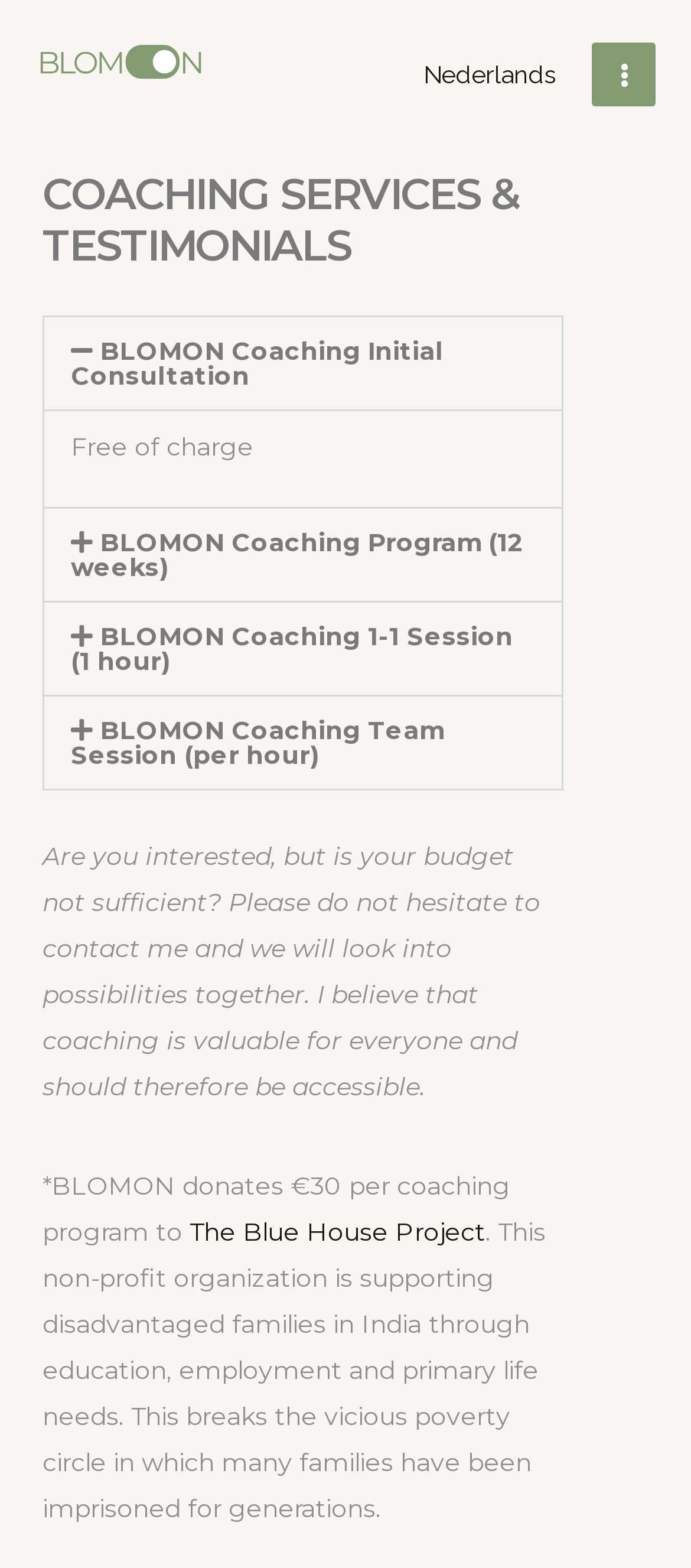Please find the bounding box coordinates of the element's region to be clicked to carry out this instruction: "Choose a language".

[0.613, 0.024, 0.805, 0.071]